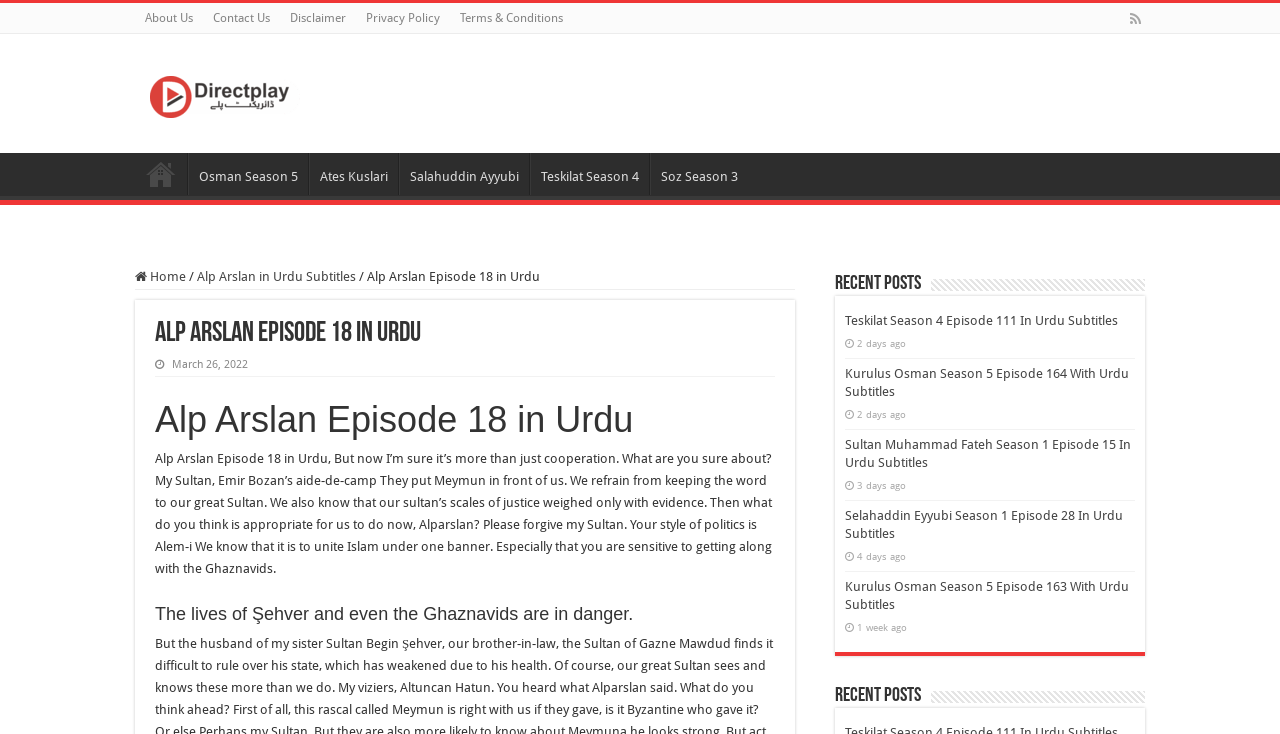Explain the webpage's layout and main content in detail.

This webpage is about Alp Arslan Season 1 Episode 18 in Urdu Subtitles. At the top, there are several links to other pages, including "About Us", "Contact Us", "Disclaimer", "Privacy Policy", and "Terms & Conditions", all aligned horizontally. Below these links, there is a heading "Directplay" with an image and a link to the same page. 

On the left side, there are several links to other TV series, including "Osman Season 5", "Ates Kuslari", "Salahuddin Ayyubi", "Teskilat Season 4", and "Soz Season 3", all aligned vertically. 

In the main content area, there is a heading "Alp Arslan Episode 18 in Urdu" with a date "March 26, 2022" below it. Then, there is a long paragraph describing the episode, followed by another heading "The lives of Şehver and even the Ghaznavids are in danger." 

On the right side, there is a section titled "Recent Posts" with several headings and links to other episodes, including "Teskilat Season 4 Episode 111 In Urdu Subtitles", "Kurulus Osman Season 5 Episode 164 With Urdu Subtitles", "Sultan Muhammad Fateh Season 1 Episode 15 In Urdu Subtitles", "Selahaddin Eyyubi Season 1 Episode 28 In Urdu Subtitles", and "Kurulus Osman Season 5 Episode 163 With Urdu Subtitles", each with a date indicating when it was posted.